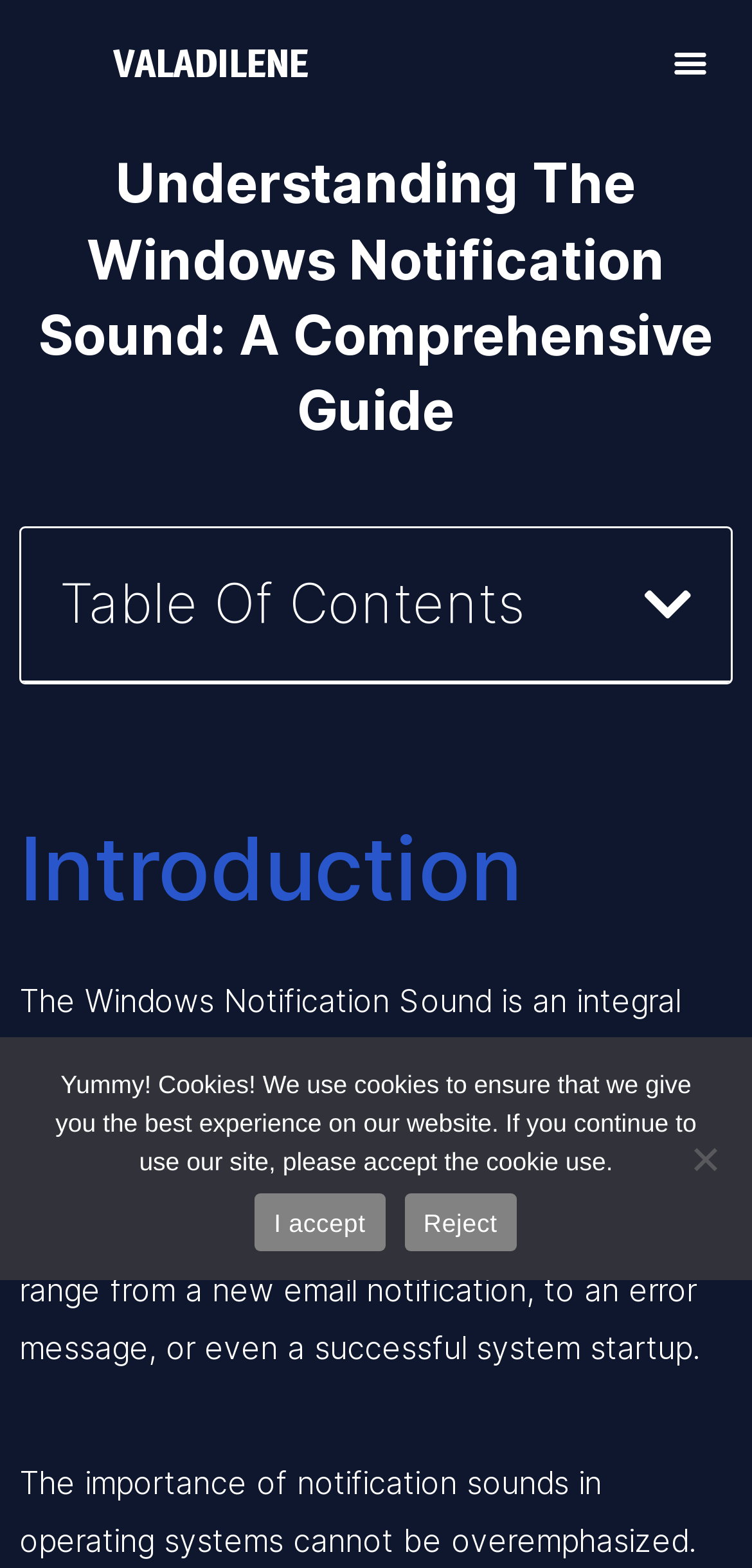Observe the image and answer the following question in detail: What is the role of the sensory signal in the Windows operating system?

According to the introduction section, the Windows Notification Sound is designed to serve as a sensory signal, which alerts users to various events, operations, or incidents that occur while using the computer, indicating its role in the Windows operating system.